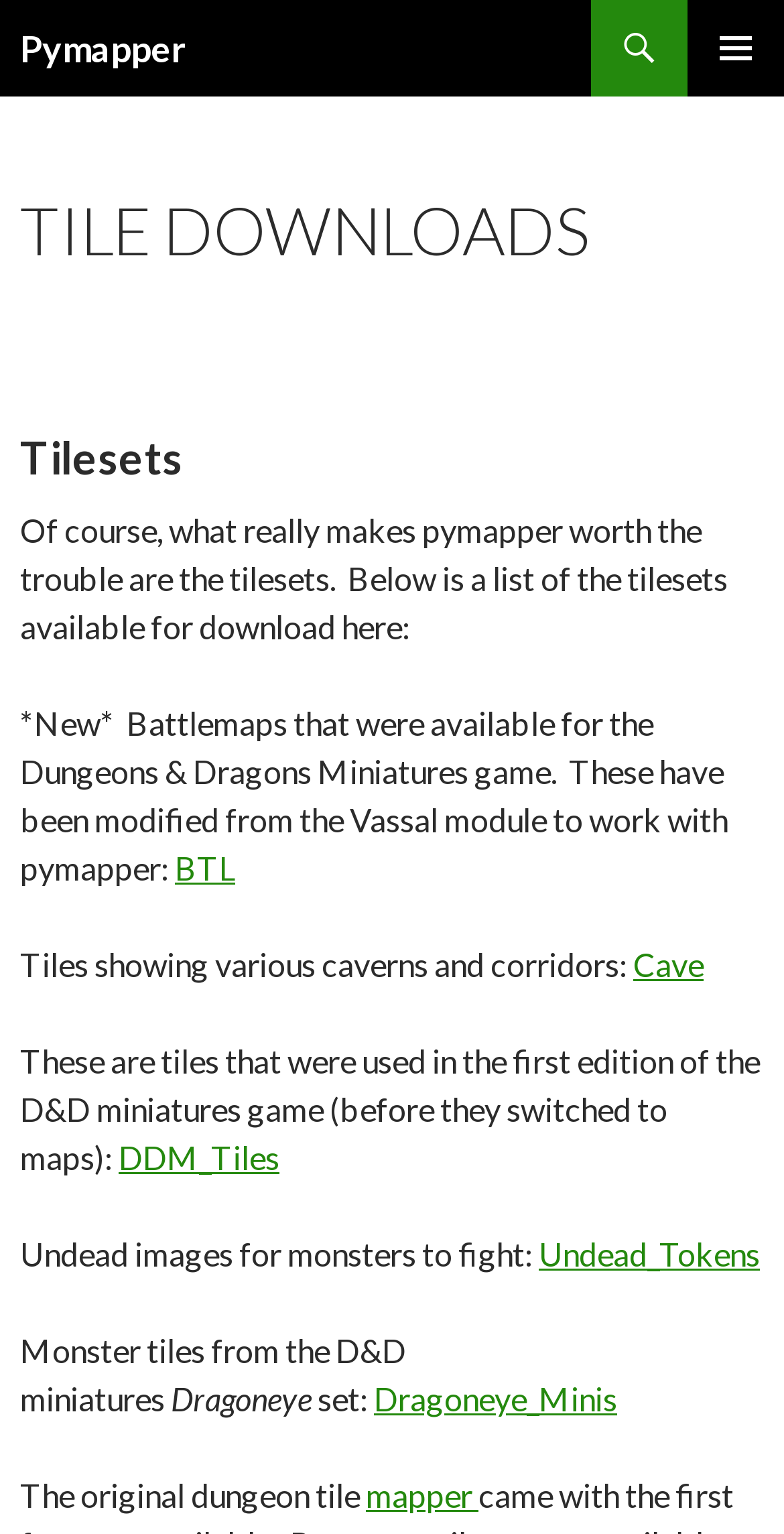Find and provide the bounding box coordinates for the UI element described here: "Dragoneye_Minis". The coordinates should be given as four float numbers between 0 and 1: [left, top, right, bottom].

[0.477, 0.899, 0.787, 0.924]